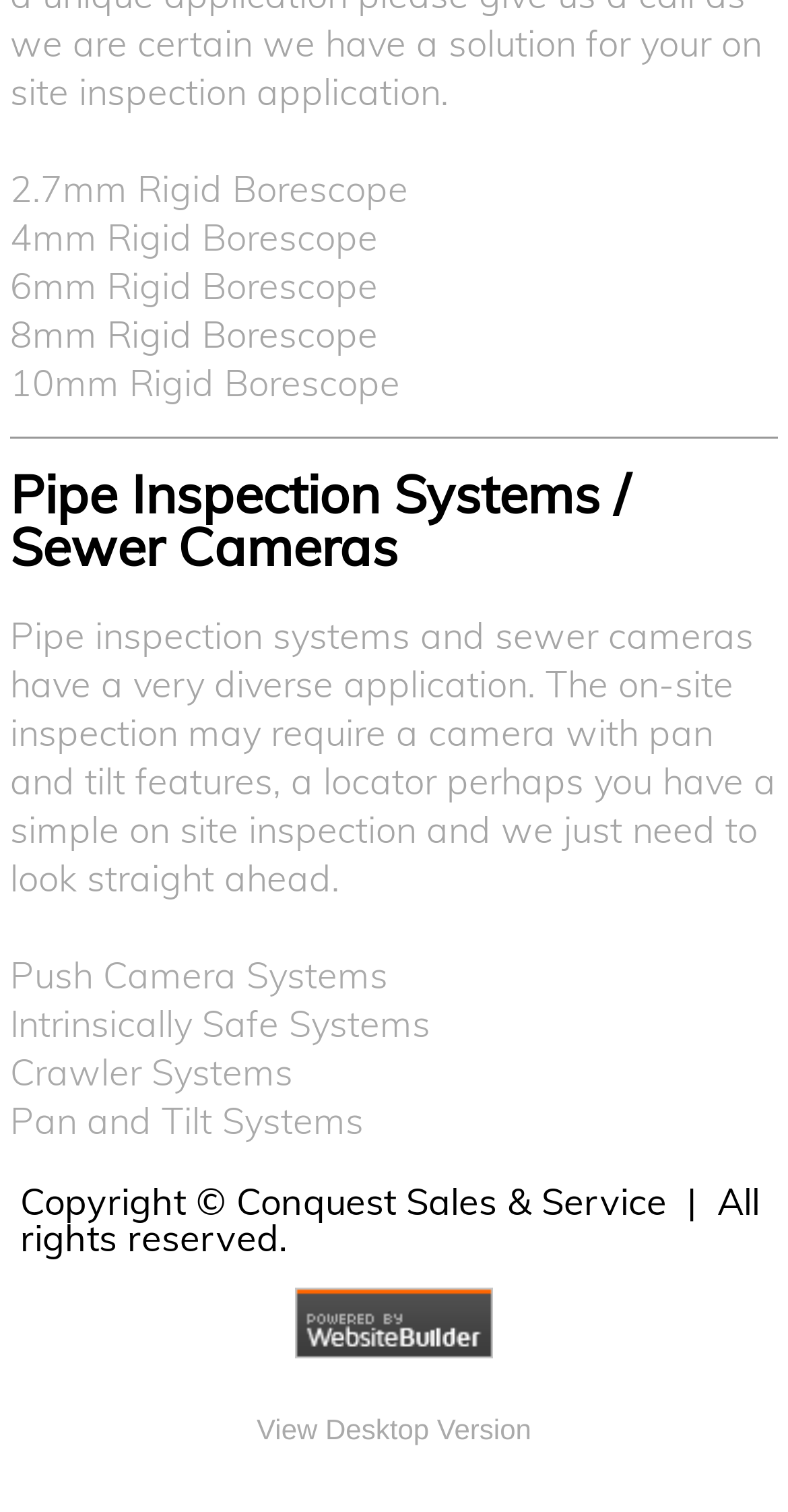Find the bounding box coordinates of the element to click in order to complete this instruction: "Check Copyright information". The bounding box coordinates must be four float numbers between 0 and 1, denoted as [left, top, right, bottom].

[0.026, 0.779, 0.964, 0.834]